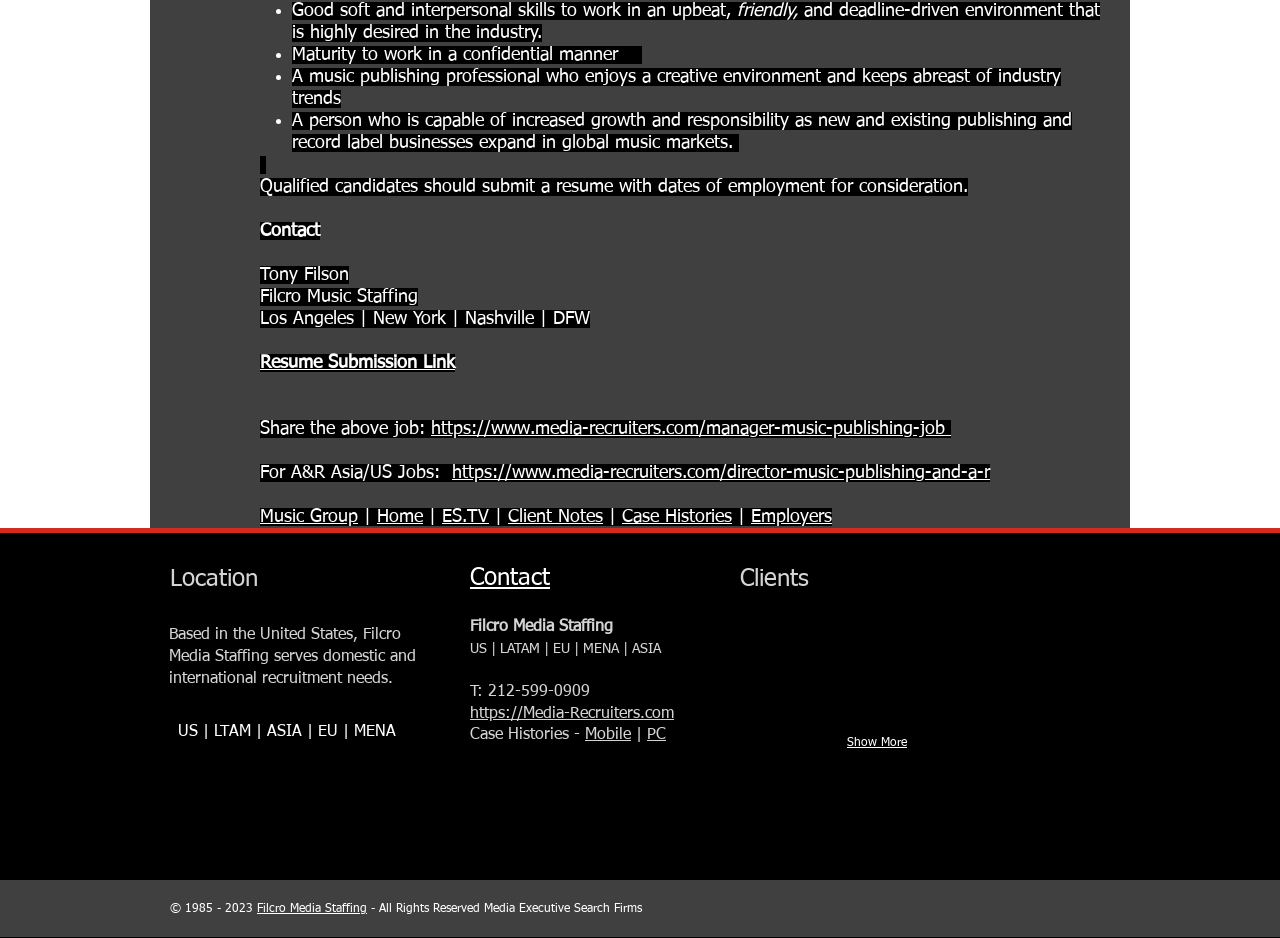What is the contact phone number for Filcro Media Staffing?
Using the information from the image, answer the question thoroughly.

The webpage provides contact information for Filcro Media Staffing, including a phone number. The phone number is mentioned as 'T: 212-599-0909'. Therefore, the answer is '212-599-0909'.